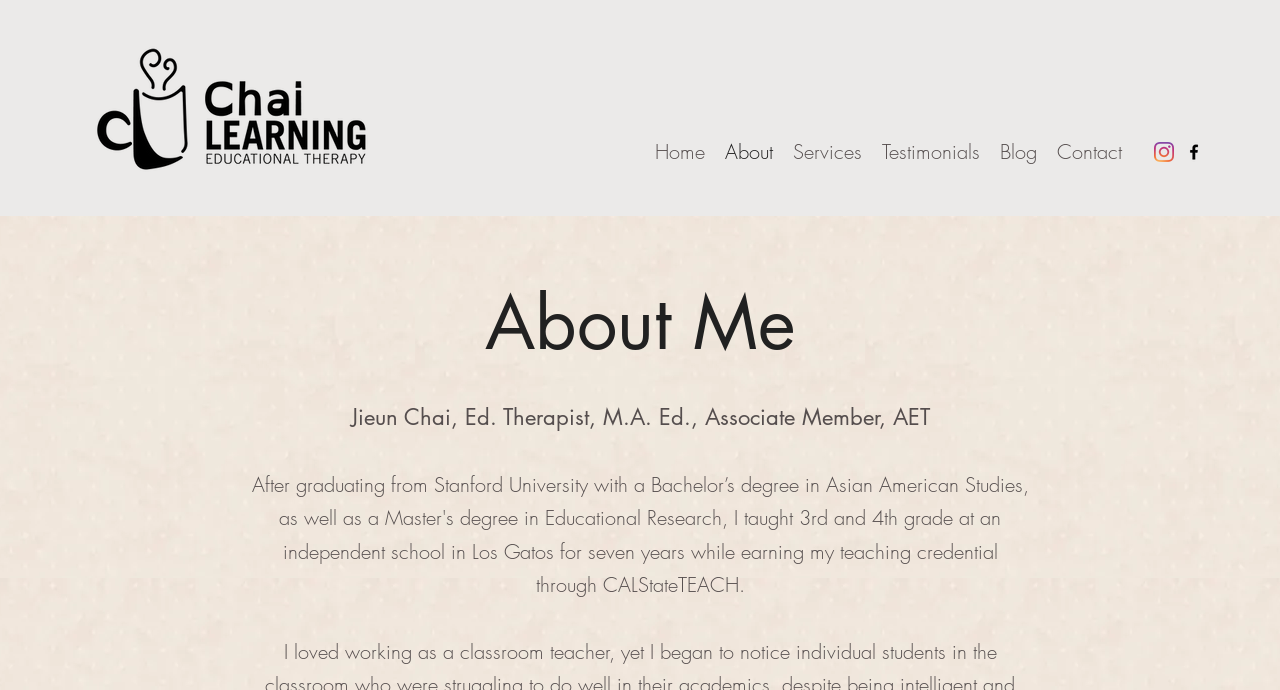What is the profession of Jieun Chai?
Respond to the question with a well-detailed and thorough answer.

I found the answer by looking at the StaticText element with the text 'Jieun Chai, Ed. Therapist, M.A. Ed., Associate Member, AET' which describes Jieun Chai's profession as an Ed. Therapist.